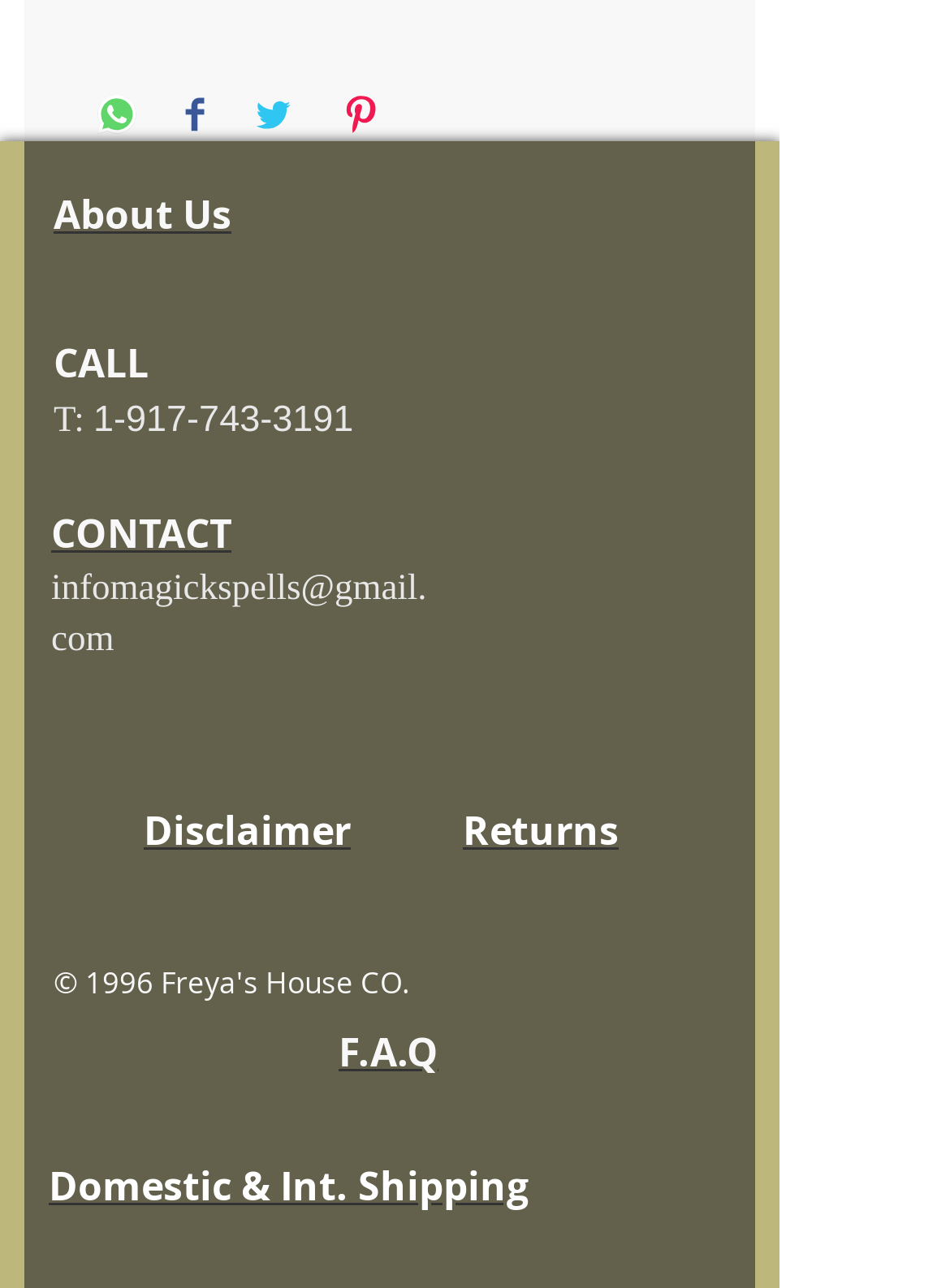Based on the description "Domestic & Int. Shipping", find the bounding box of the specified UI element.

[0.051, 0.91, 0.556, 0.94]